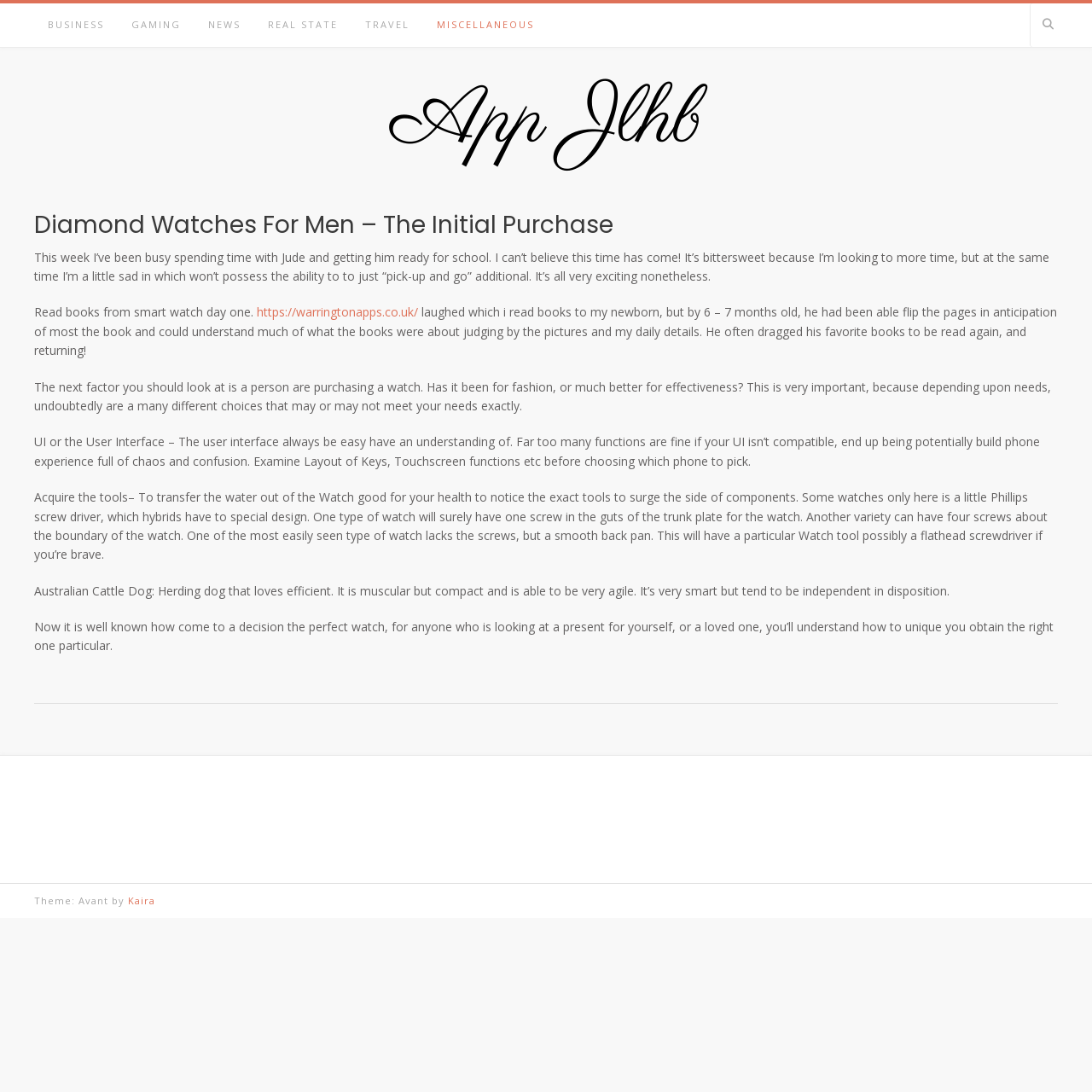Determine the bounding box coordinates of the clickable region to carry out the instruction: "Click BUSINESS link".

[0.031, 0.003, 0.108, 0.043]